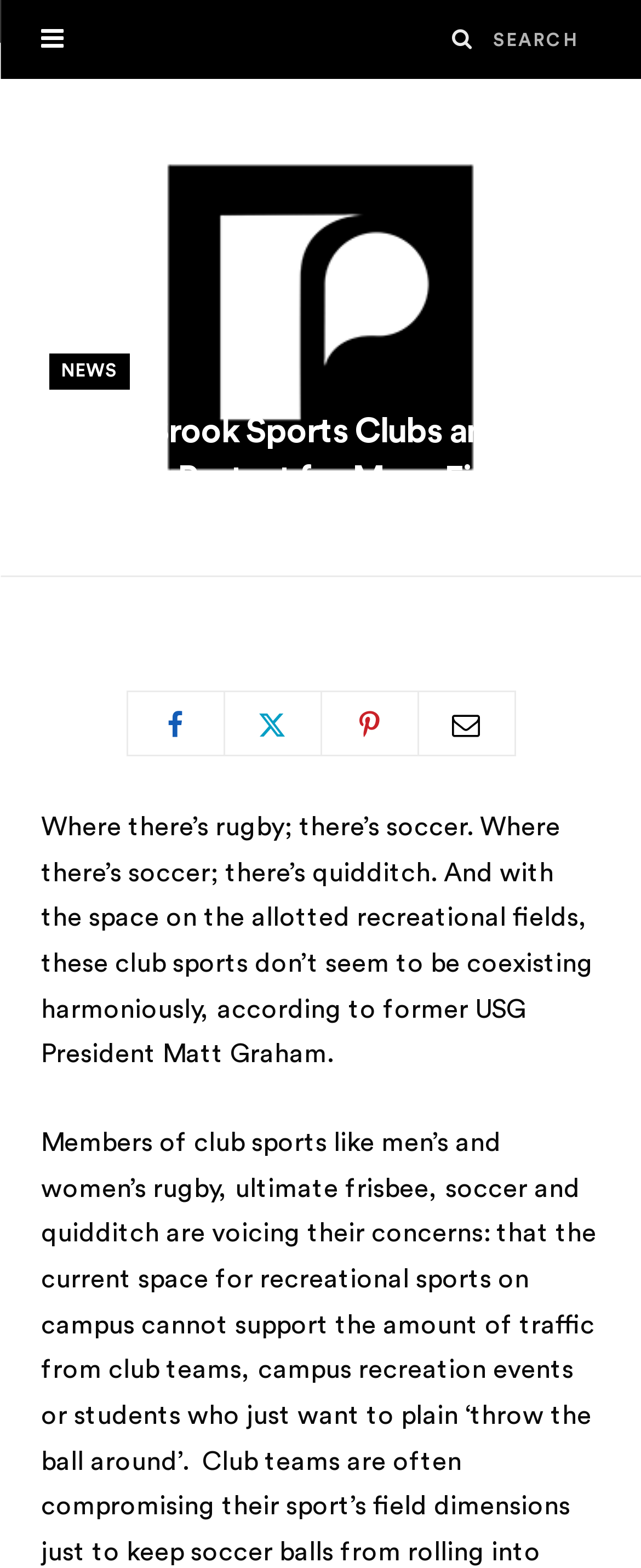Please mark the clickable region by giving the bounding box coordinates needed to complete this instruction: "View article published on NOV 2, 2011".

[0.188, 0.369, 0.36, 0.38]